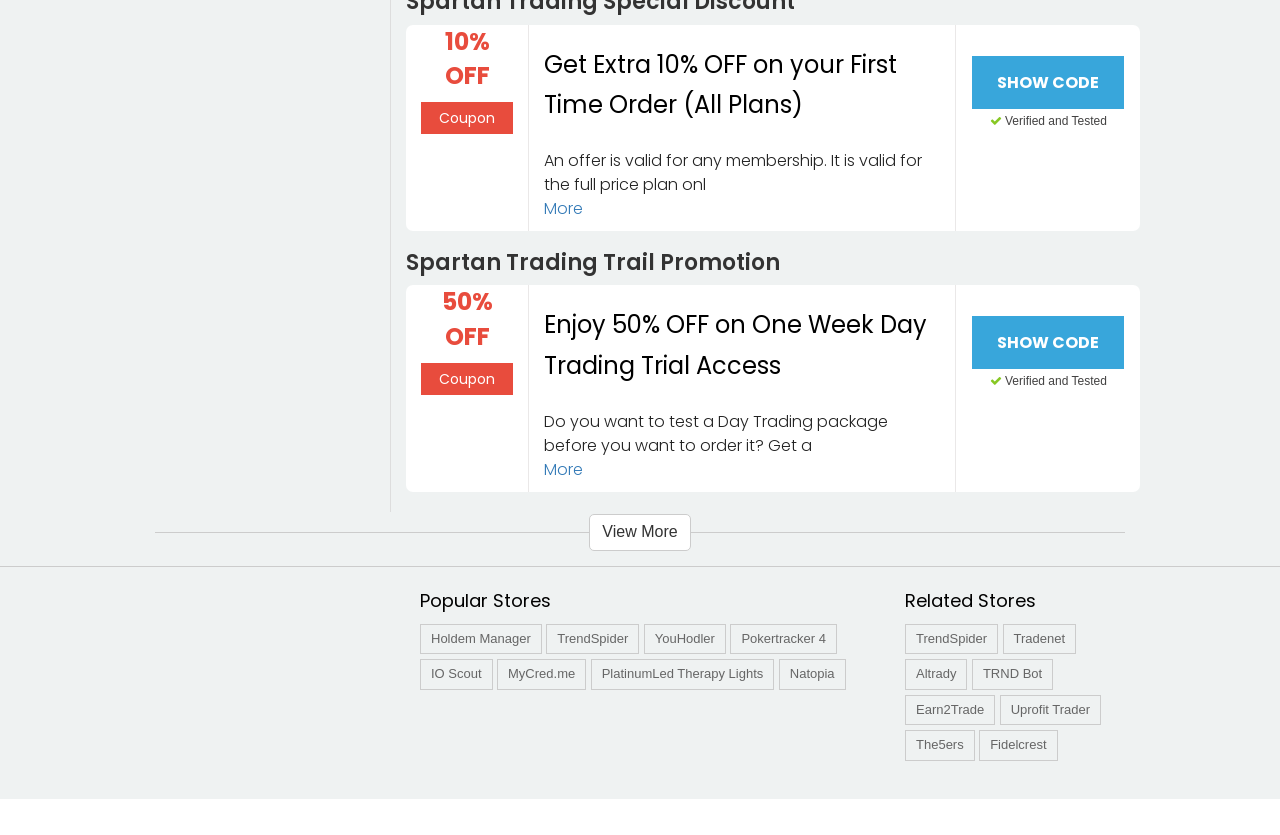What is the purpose of the 'SHOW CODE' button?
We need a detailed and meticulous answer to the question.

I inferred the purpose of the 'SHOW CODE' button by looking at its context. The button is placed next to a coupon description, and the text 'Verified and Tested' is nearby, suggesting that the button is used to reveal a coupon code.